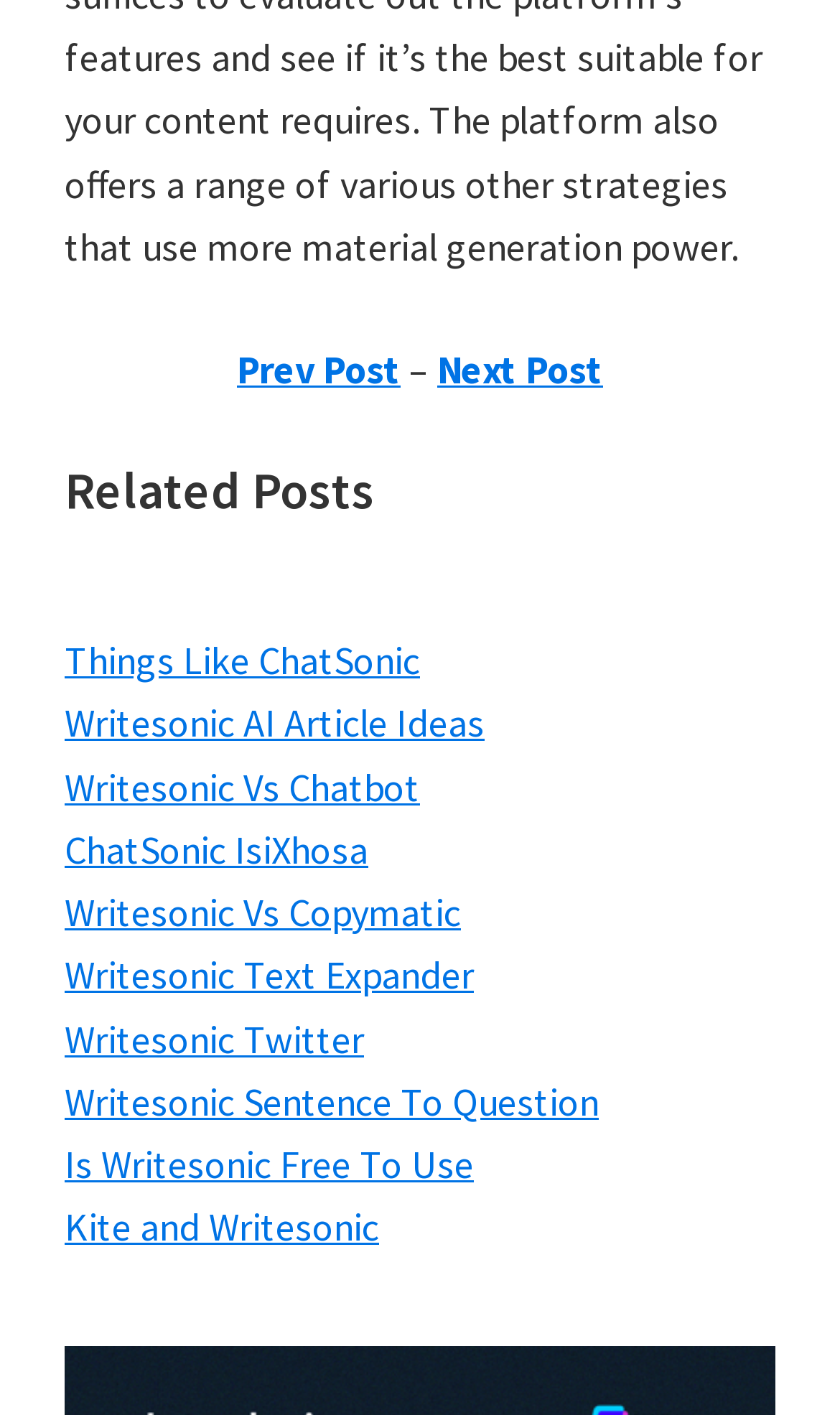Locate the bounding box of the user interface element based on this description: "Things Like ChatSonic".

[0.077, 0.449, 0.5, 0.484]